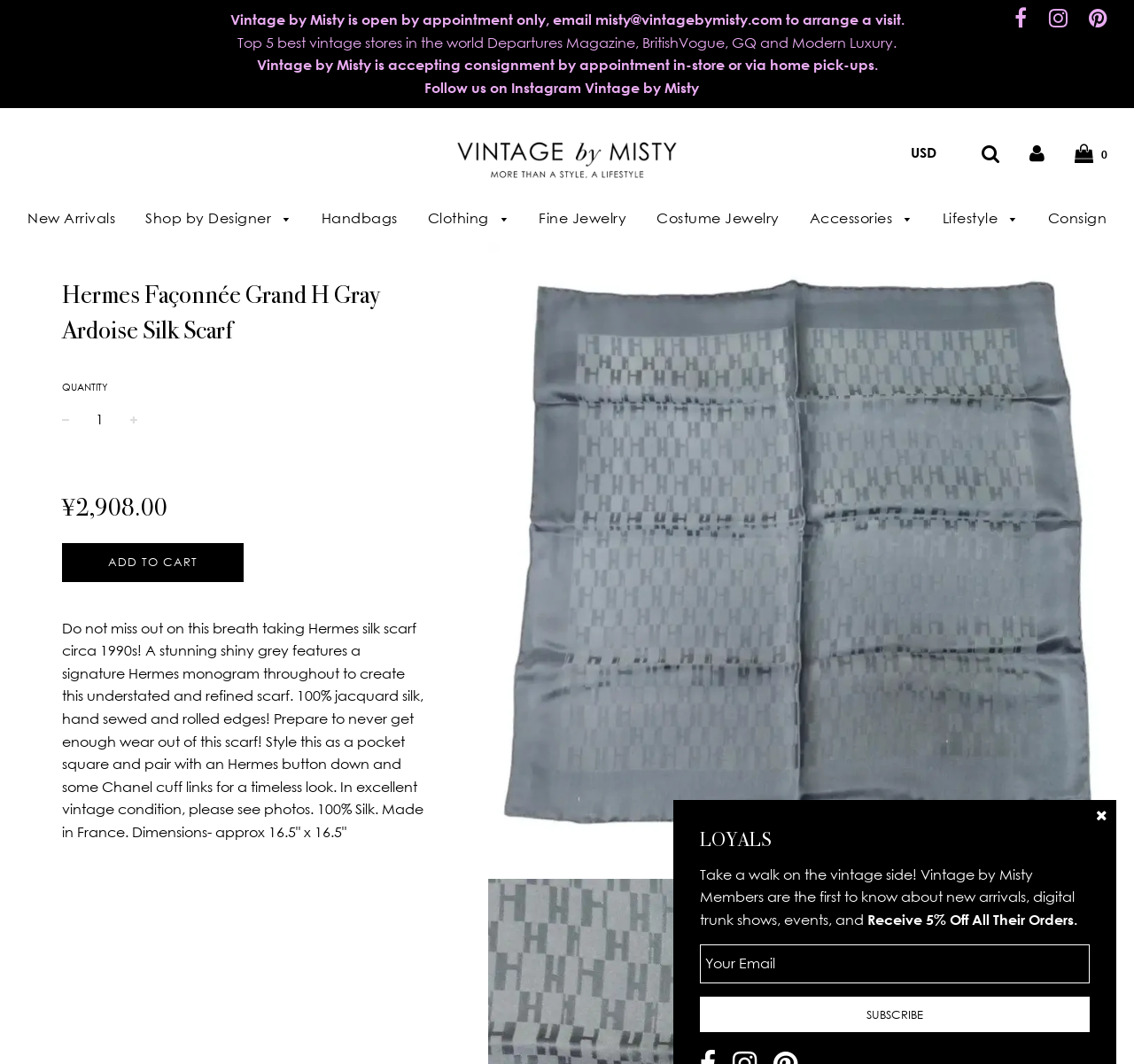Using the information in the image, give a comprehensive answer to the question: 
What is the price of the scarf?

The price of the scarf can be found in the section that displays the regular price, which is '¥2,908.00'.